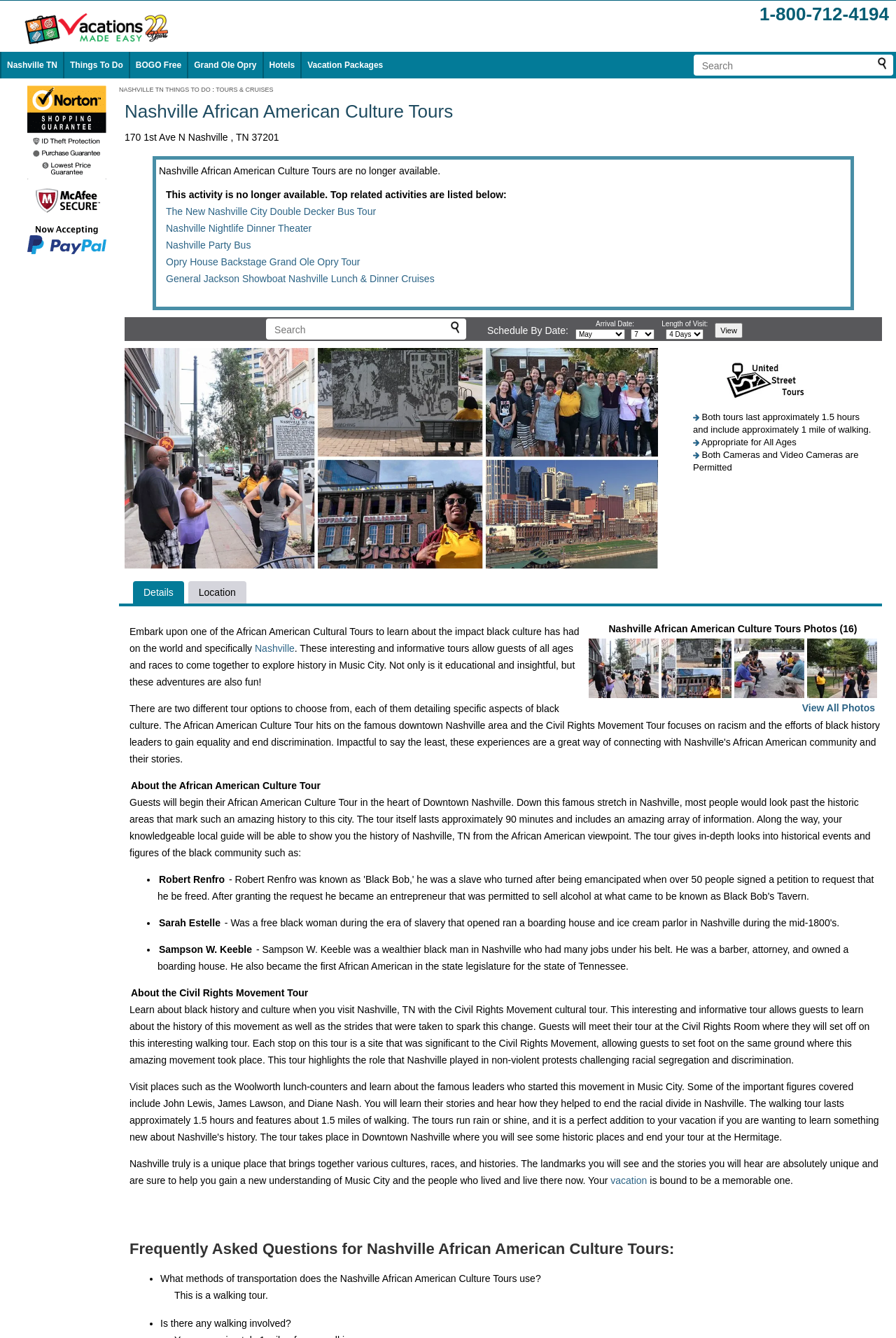Find the bounding box coordinates of the element to click in order to complete this instruction: "Learn about the Civil Rights Movement Tour". The bounding box coordinates must be four float numbers between 0 and 1, denoted as [left, top, right, bottom].

[0.146, 0.738, 0.344, 0.746]